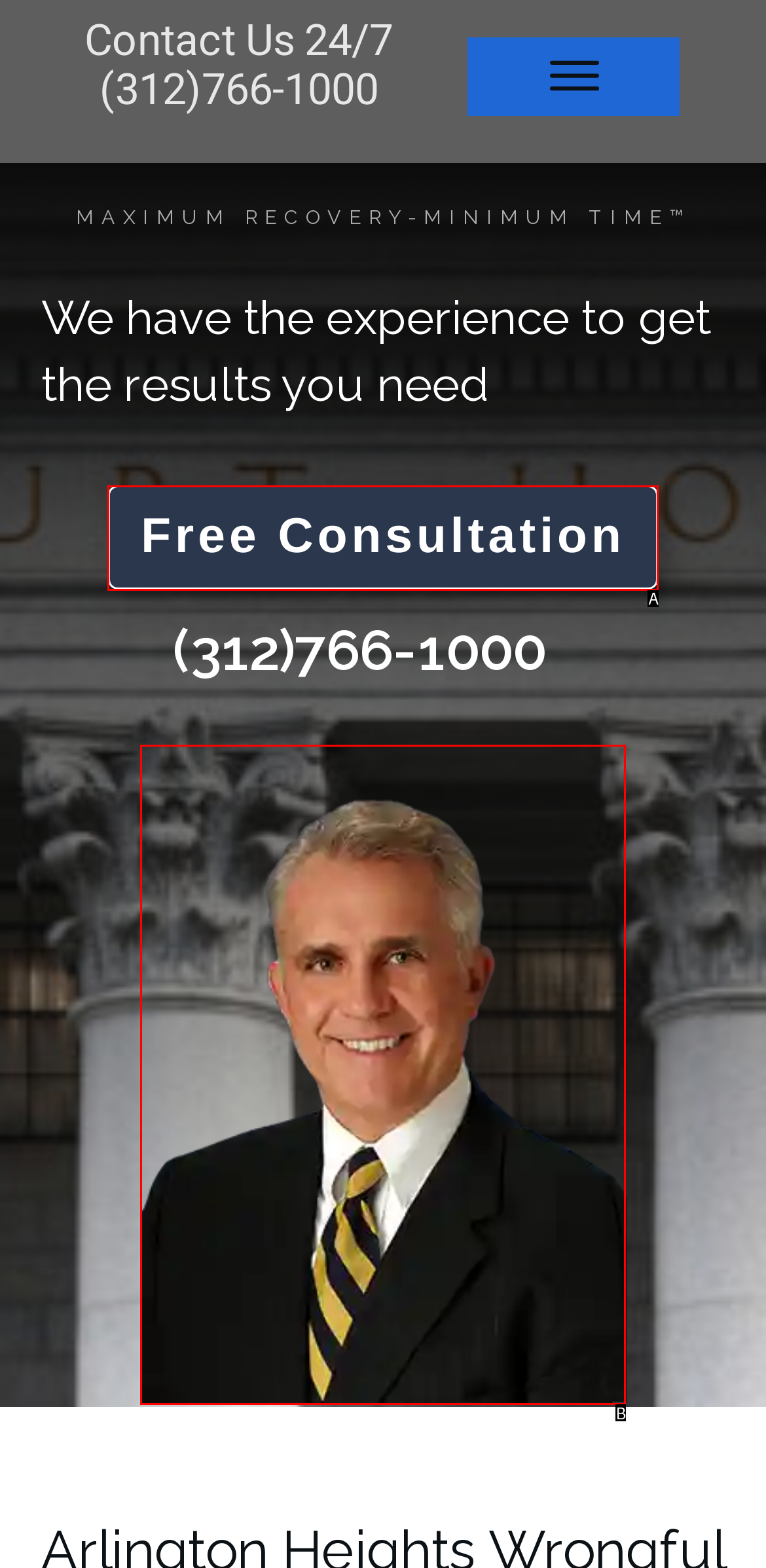From the given choices, determine which HTML element matches the description: Free Consultation. Reply with the appropriate letter.

A